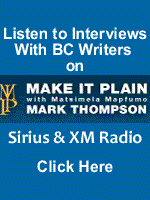How can users access more information?
Using the image, answer in one word or phrase.

Click Here